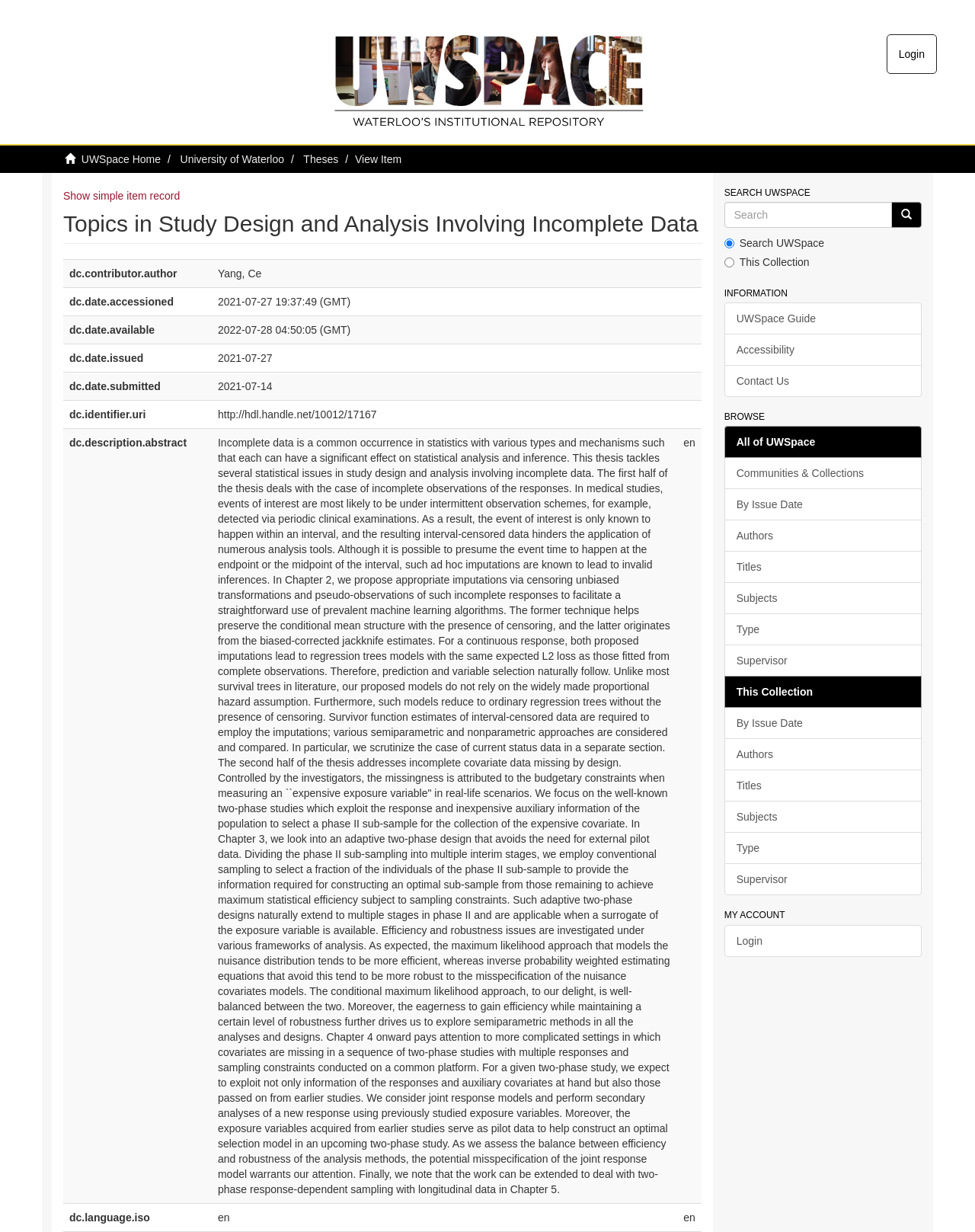Identify the bounding box coordinates of the section that should be clicked to achieve the task described: "View Item".

[0.364, 0.124, 0.412, 0.134]